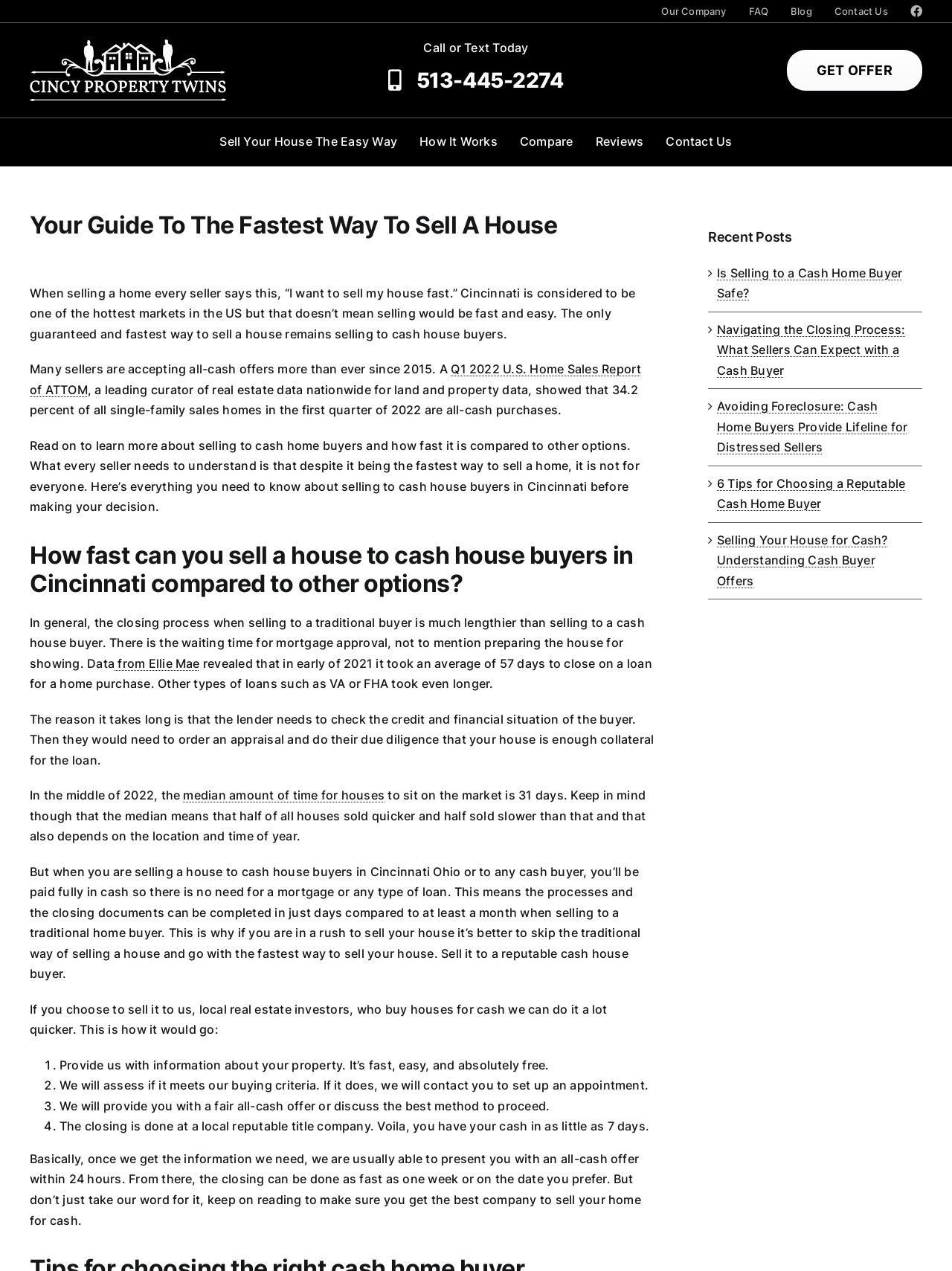What is the fastest way to sell a house?
Answer the question based on the image using a single word or a brief phrase.

Selling to cash house buyers